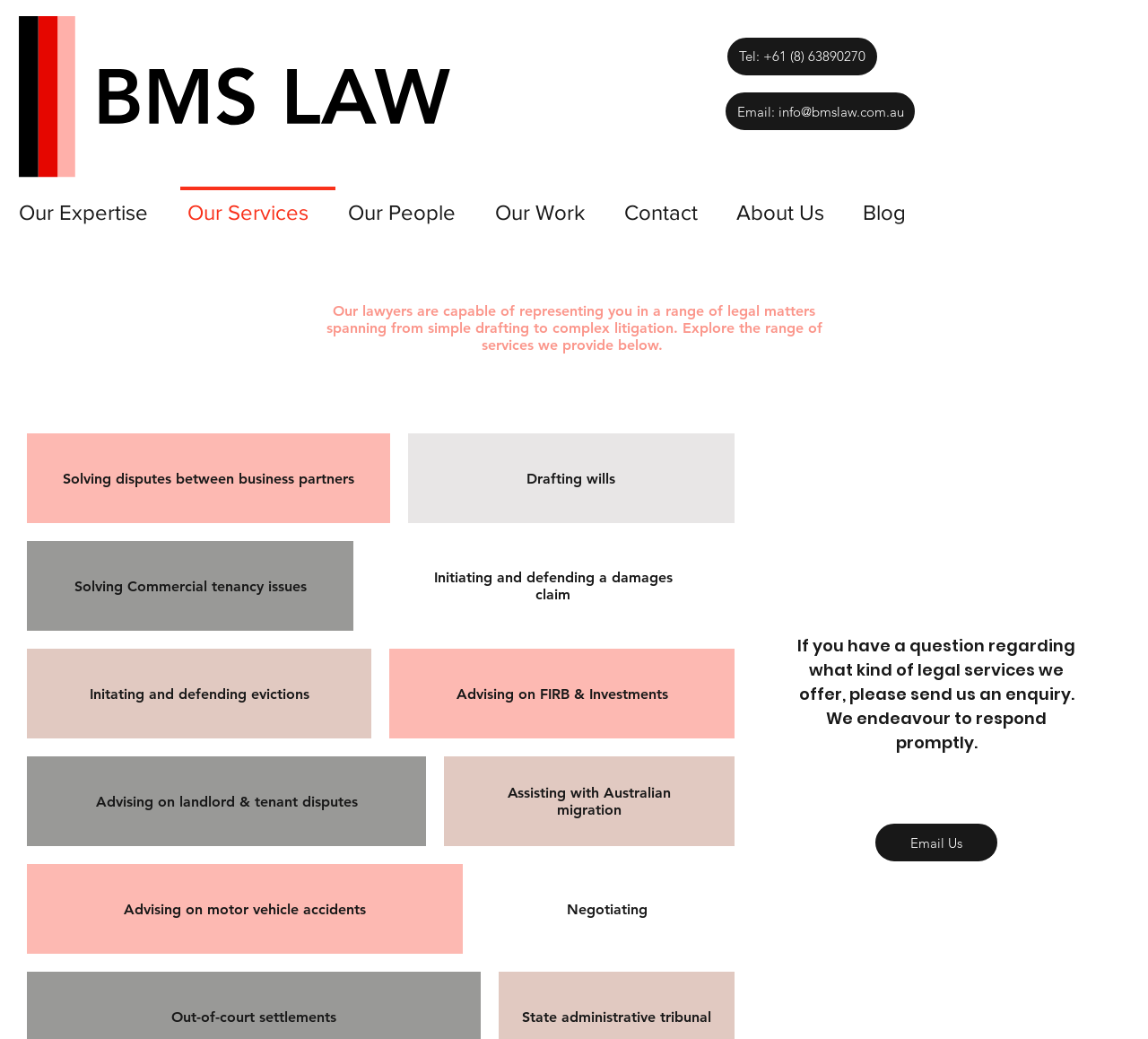Locate the bounding box of the user interface element based on this description: "Tel: +61 (8) 63890270".

[0.634, 0.036, 0.764, 0.073]